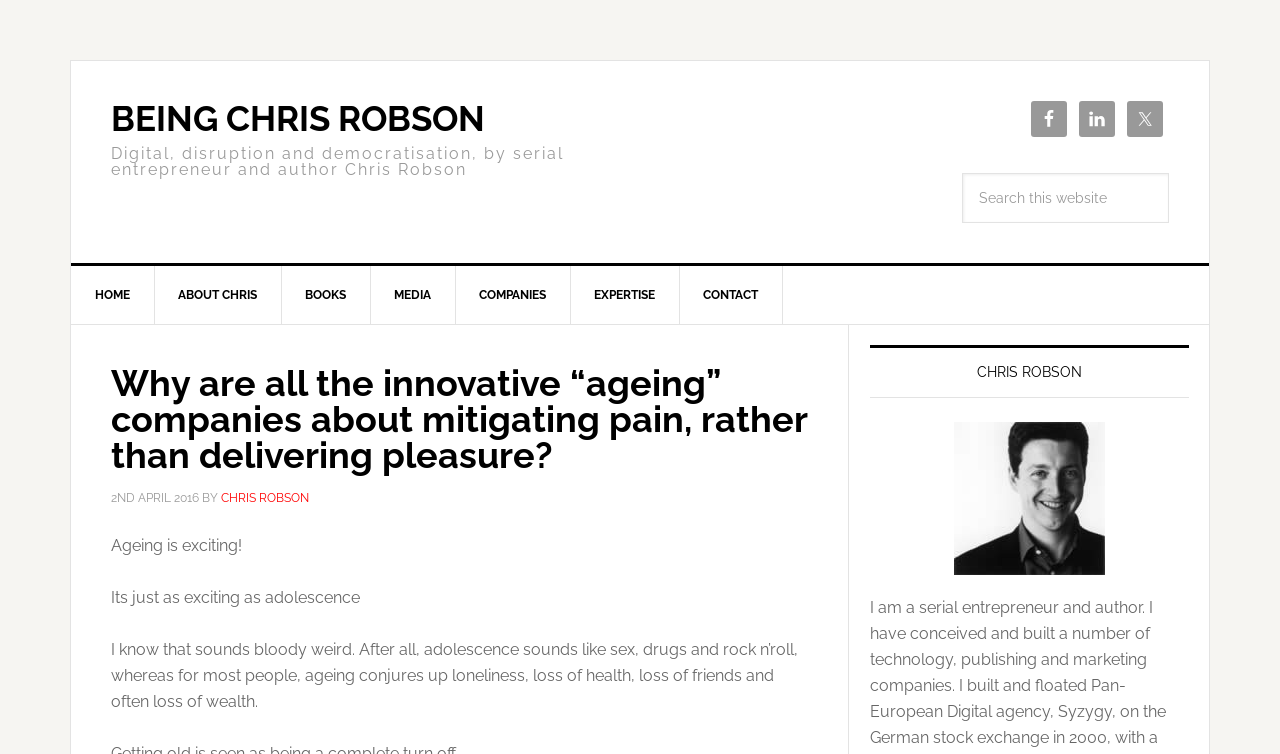Determine the bounding box coordinates of the element's region needed to click to follow the instruction: "Search this website". Provide these coordinates as four float numbers between 0 and 1, formatted as [left, top, right, bottom].

[0.752, 0.229, 0.913, 0.296]